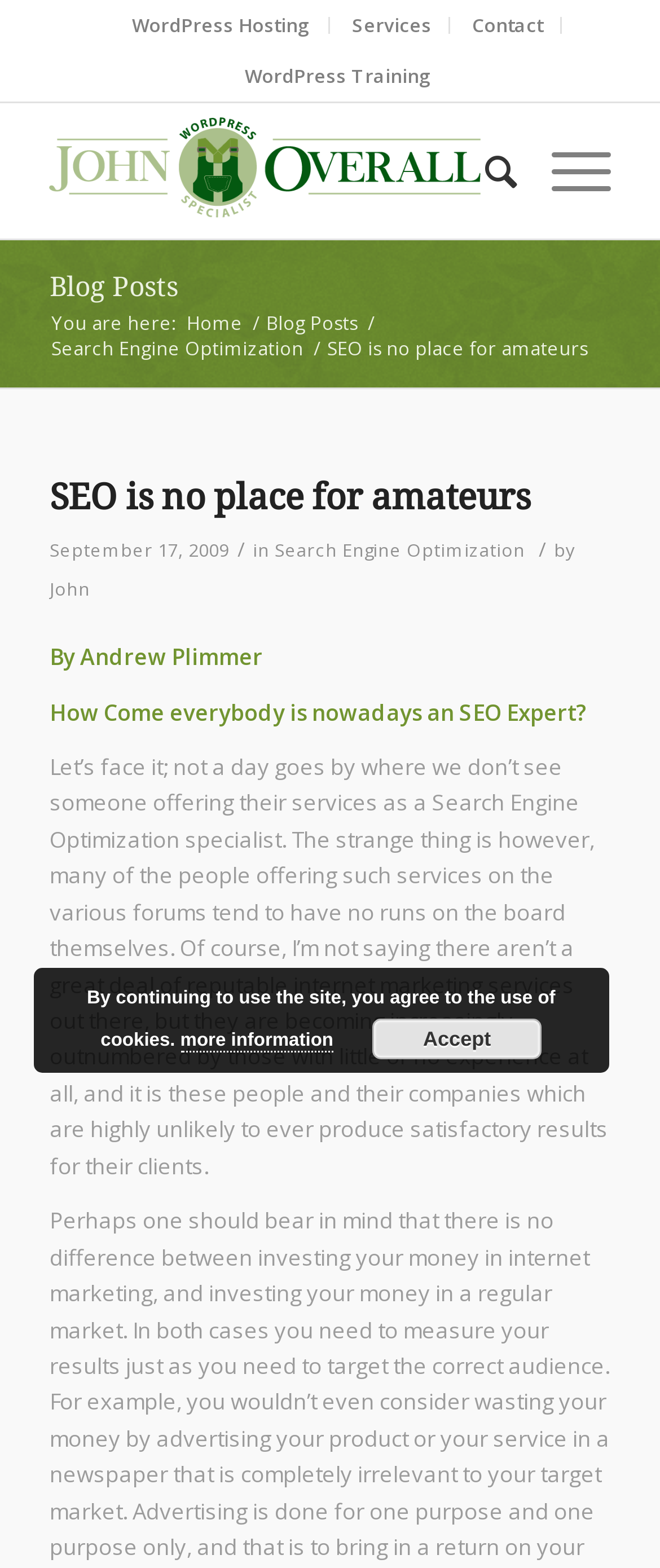Determine the heading of the webpage and extract its text content.

SEO is no place for amateurs